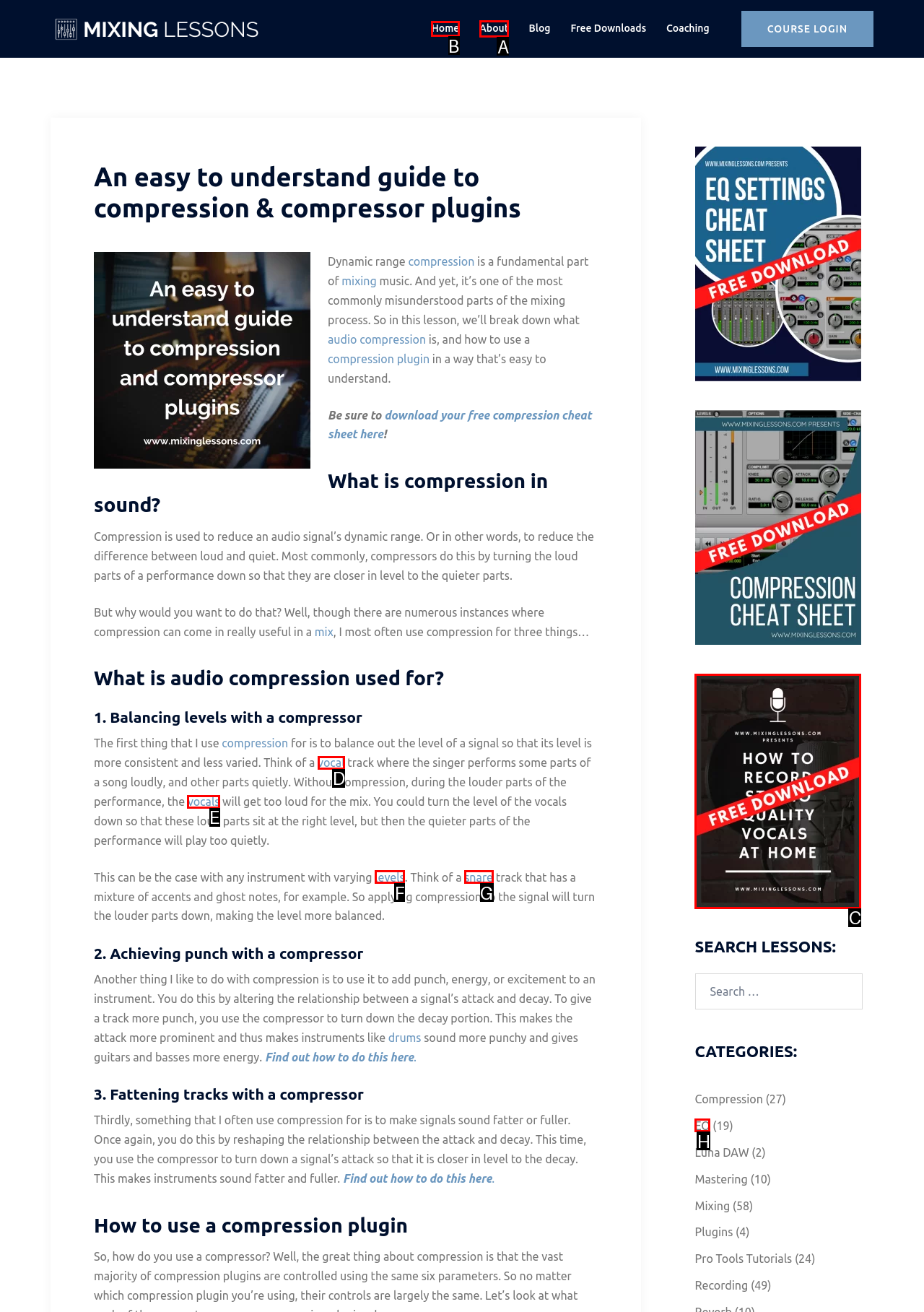Select the appropriate HTML element that needs to be clicked to finish the task: Click the 'Home' link
Reply with the letter of the chosen option.

B